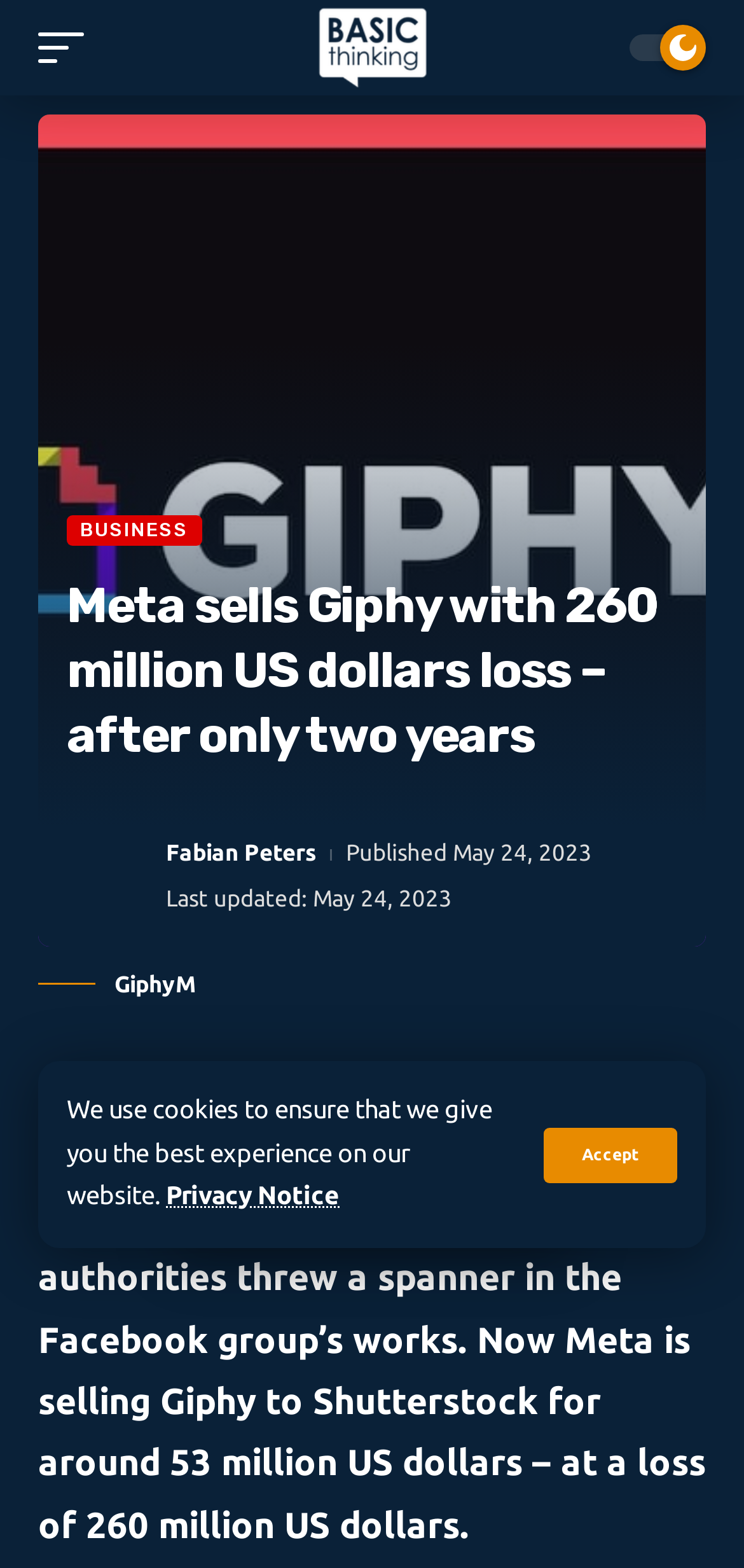Determine the bounding box coordinates for the element that should be clicked to follow this instruction: "Read the article about Meta selling Giphy". The coordinates should be given as four float numbers between 0 and 1, in the format [left, top, right, bottom].

[0.09, 0.366, 0.91, 0.49]